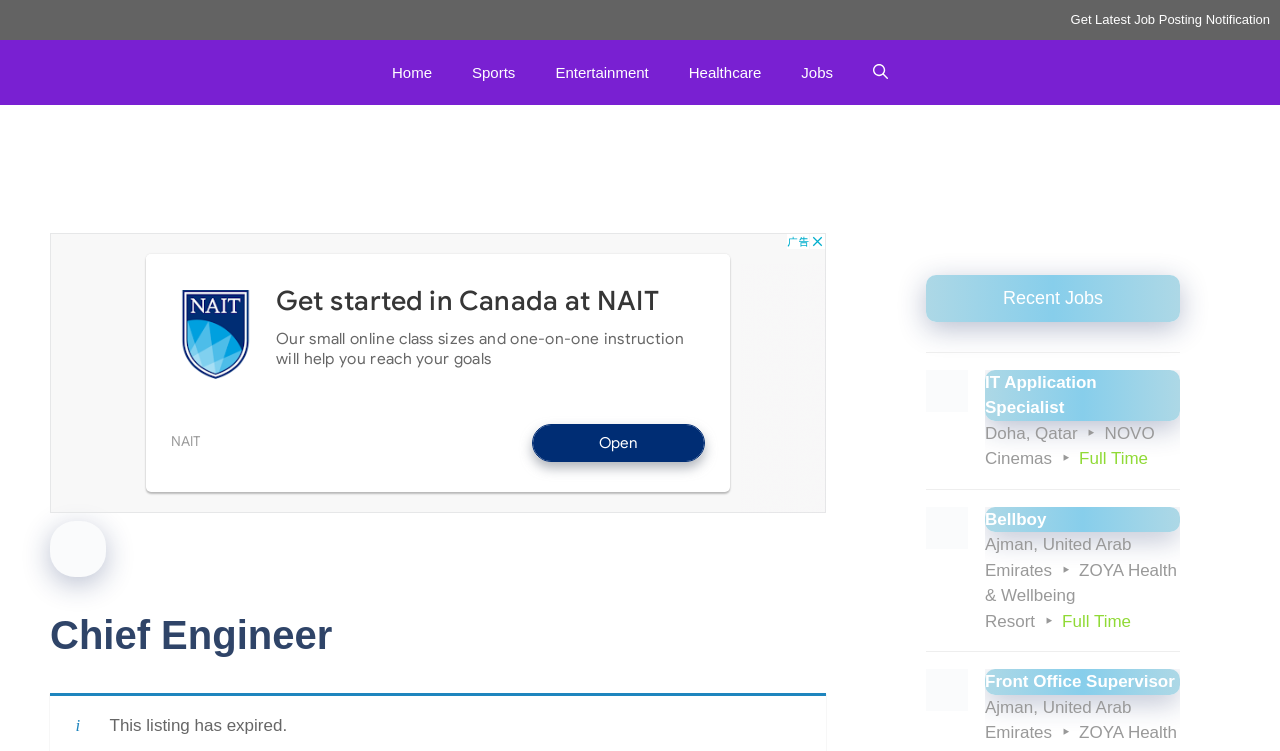Answer the question using only one word or a concise phrase: Is there a search button on the page?

Yes